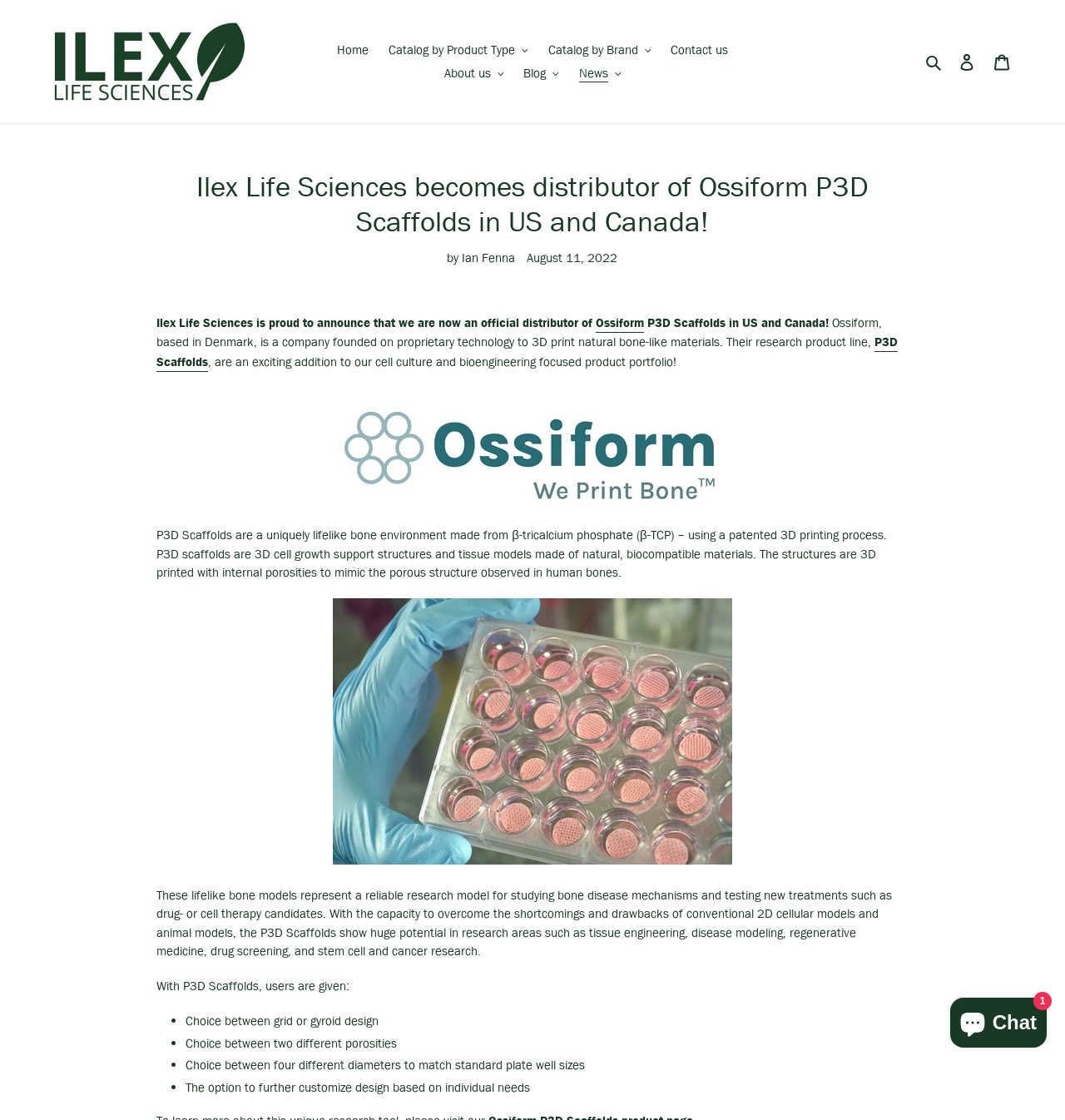Locate the bounding box coordinates of the clickable element to fulfill the following instruction: "Log in to the website". Provide the coordinates as four float numbers between 0 and 1 in the format [left, top, right, bottom].

[0.891, 0.039, 0.924, 0.071]